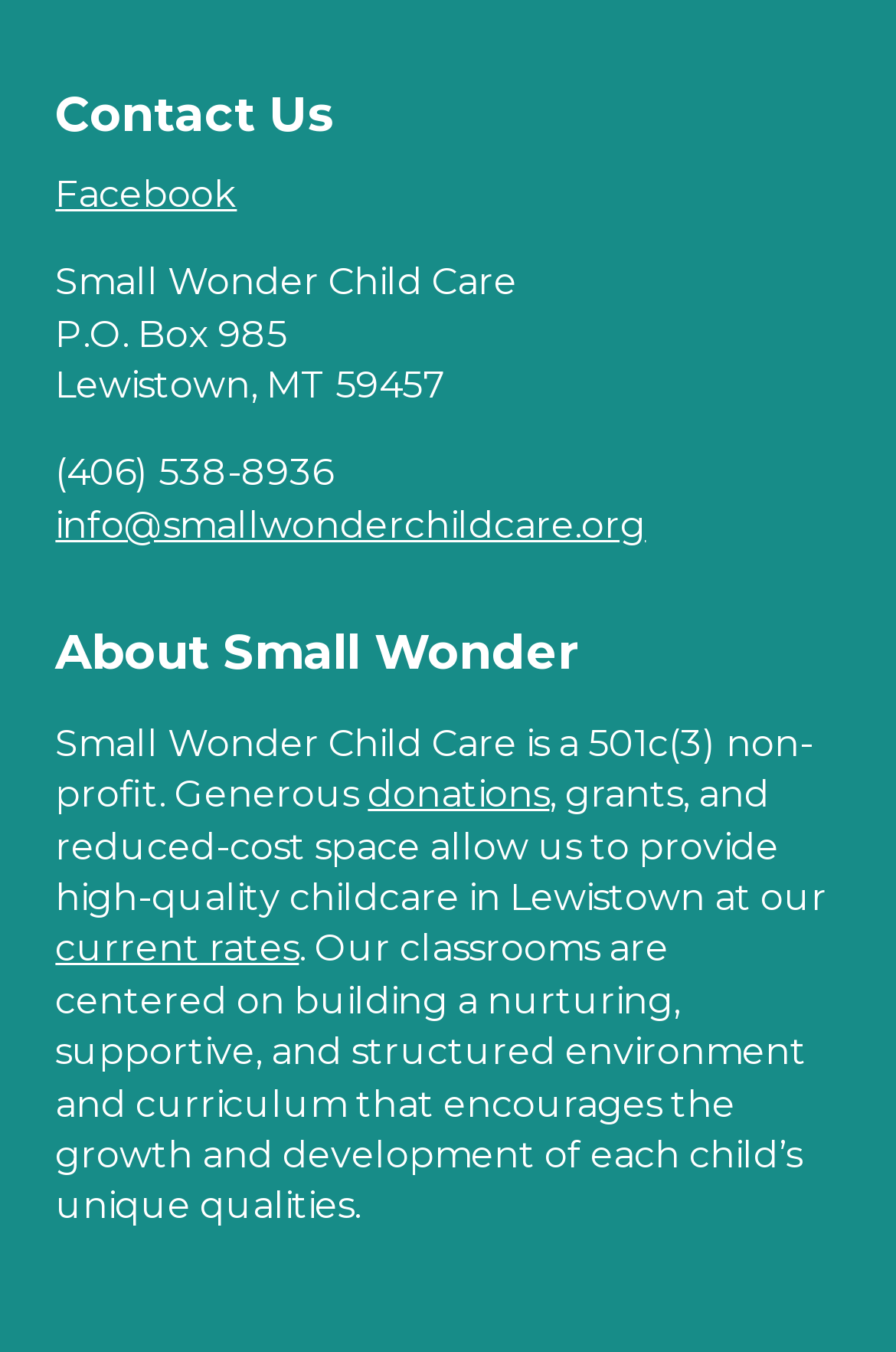What is the purpose of donations to Small Wonder Child Care?
By examining the image, provide a one-word or phrase answer.

to provide high-quality childcare